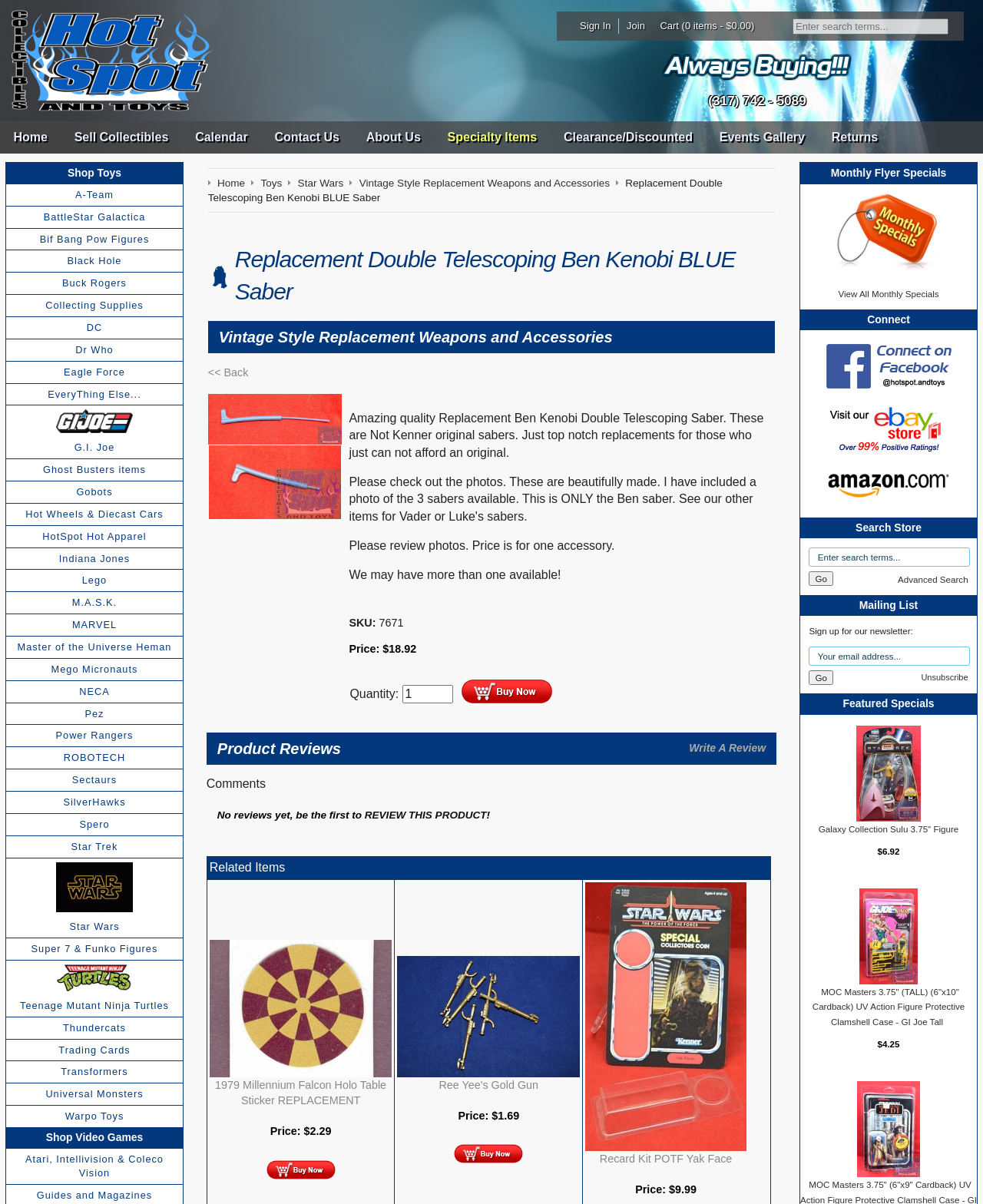Using the information in the image, could you please answer the following question in detail:
What is the phone number of Hot Spot Collectibles?

I found the answer by looking at the static text element '(317) 742 - 5089' in the top section of the page, which appears to be the phone number of Hot Spot Collectibles.